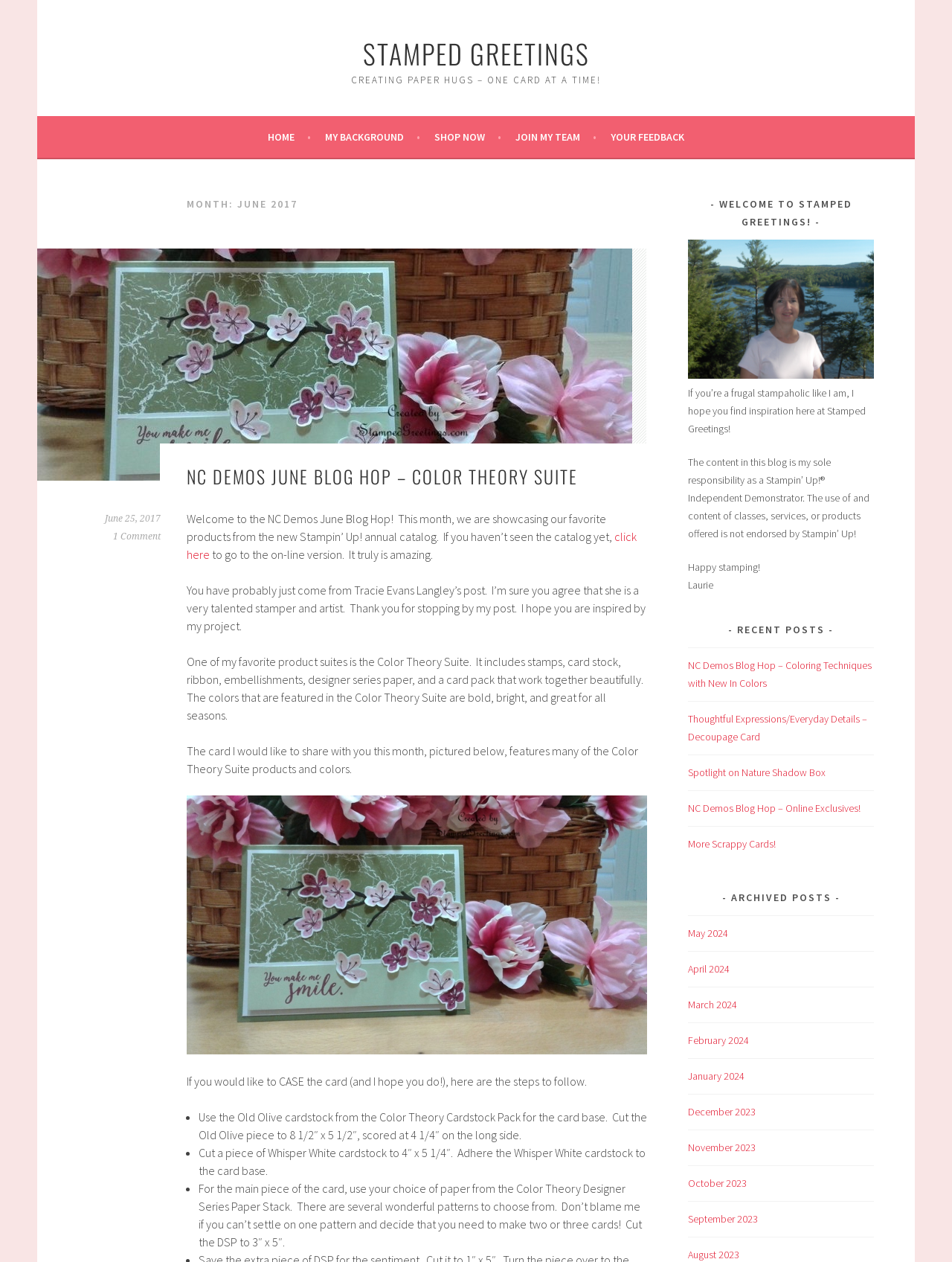Identify the bounding box coordinates of the area that should be clicked in order to complete the given instruction: "Read the blog post about Career change". The bounding box coordinates should be four float numbers between 0 and 1, i.e., [left, top, right, bottom].

None